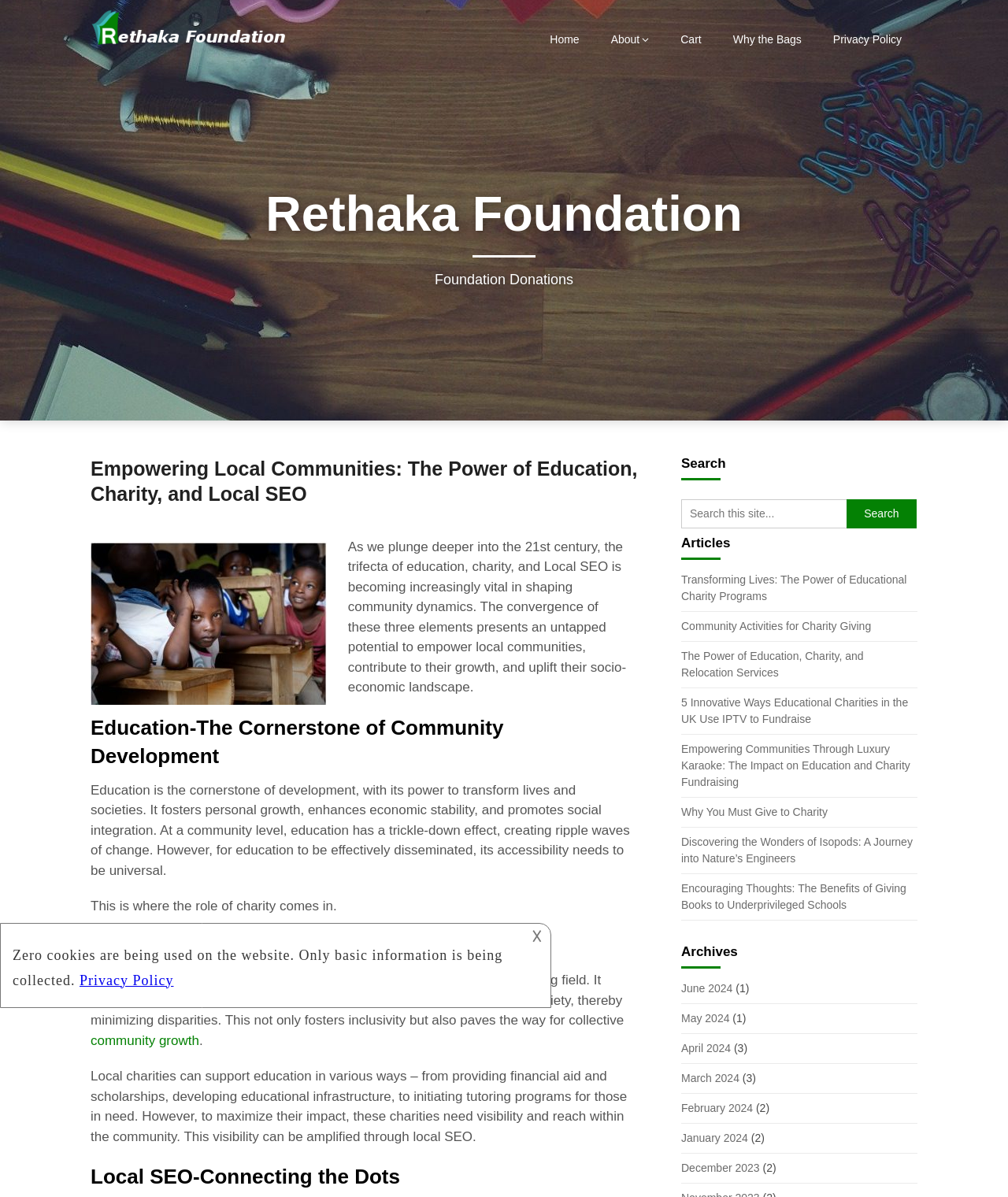Please determine the bounding box coordinates of the clickable area required to carry out the following instruction: "Search for something on this site". The coordinates must be four float numbers between 0 and 1, represented as [left, top, right, bottom].

[0.676, 0.417, 0.84, 0.441]